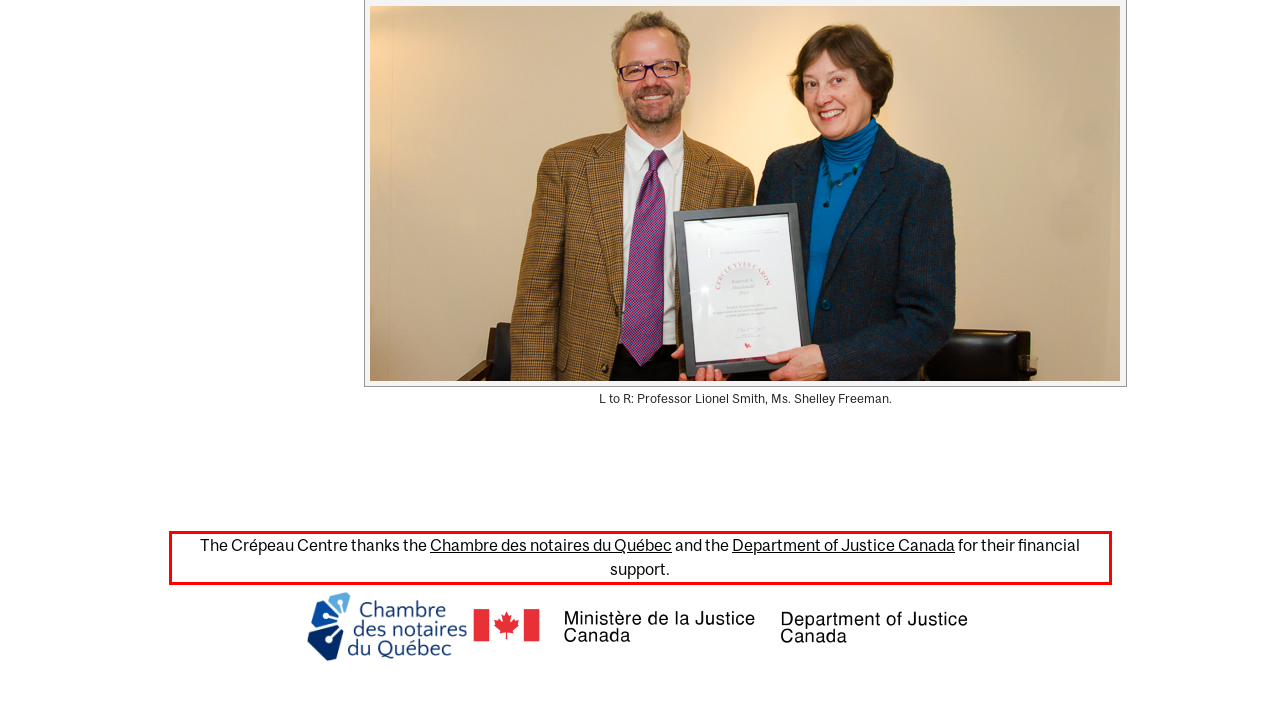Identify and extract the text within the red rectangle in the screenshot of the webpage.

The Crépeau Centre thanks the Chambre des notaires du Québec and the Department of Justice Canada for their financial support.